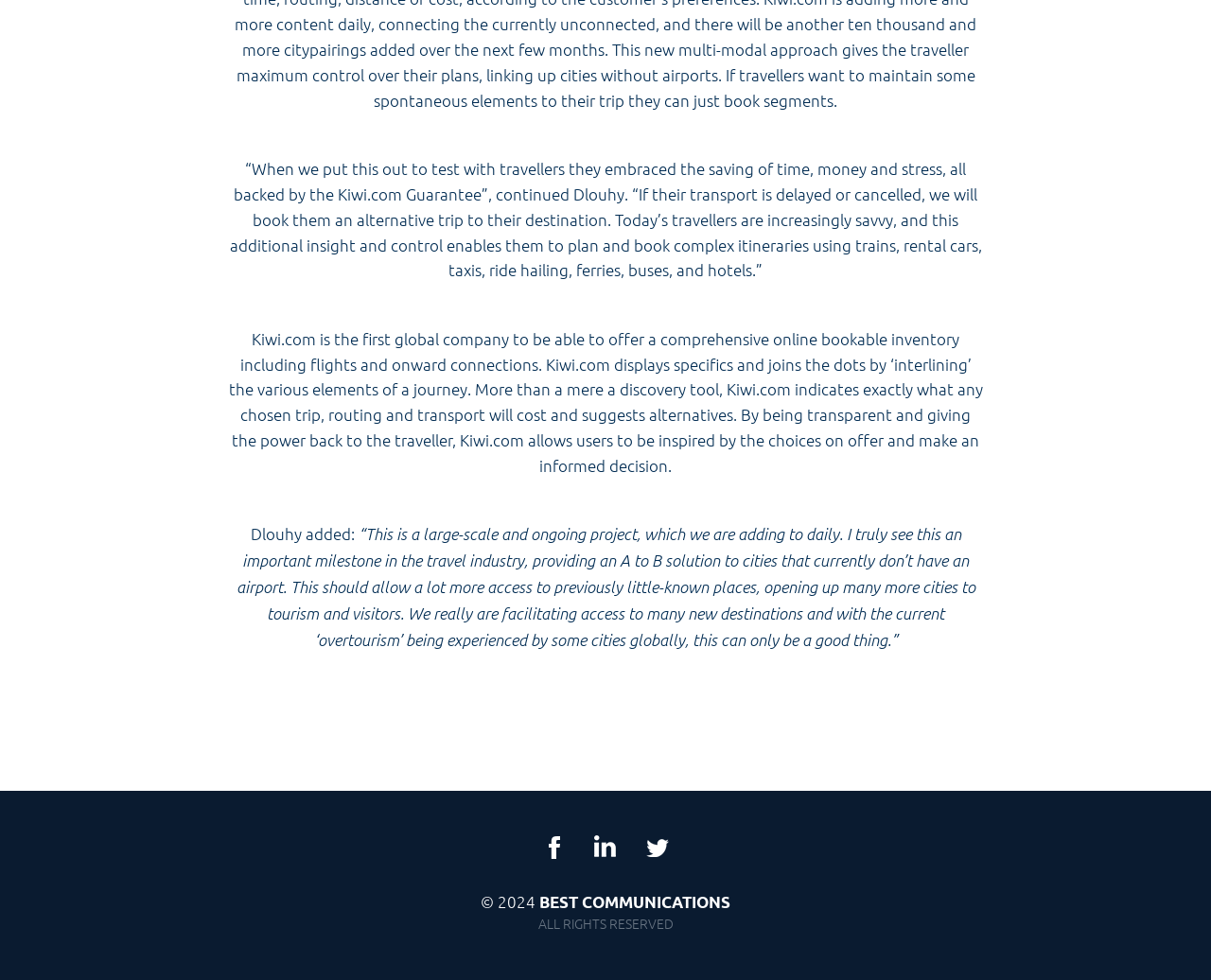Provide a single word or phrase answer to the question: 
What year is the copyright for?

2024